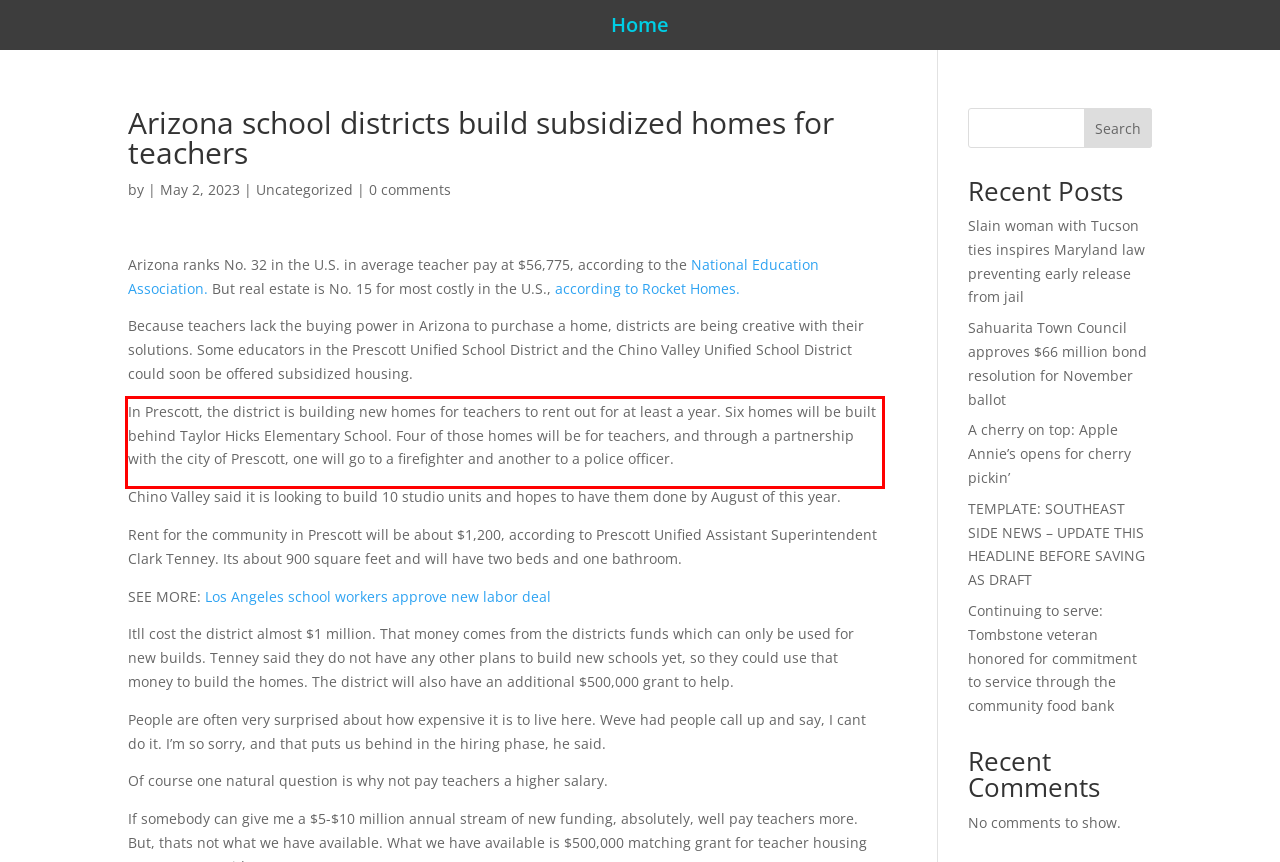Using the webpage screenshot, recognize and capture the text within the red bounding box.

In Prescott, the district is building new homes for teachers to rent out for at least a year. Six homes will be built behind Taylor Hicks Elementary School. Four of those homes will be for teachers, and through a partnership with the city of Prescott, one will go to a firefighter and another to a police officer.